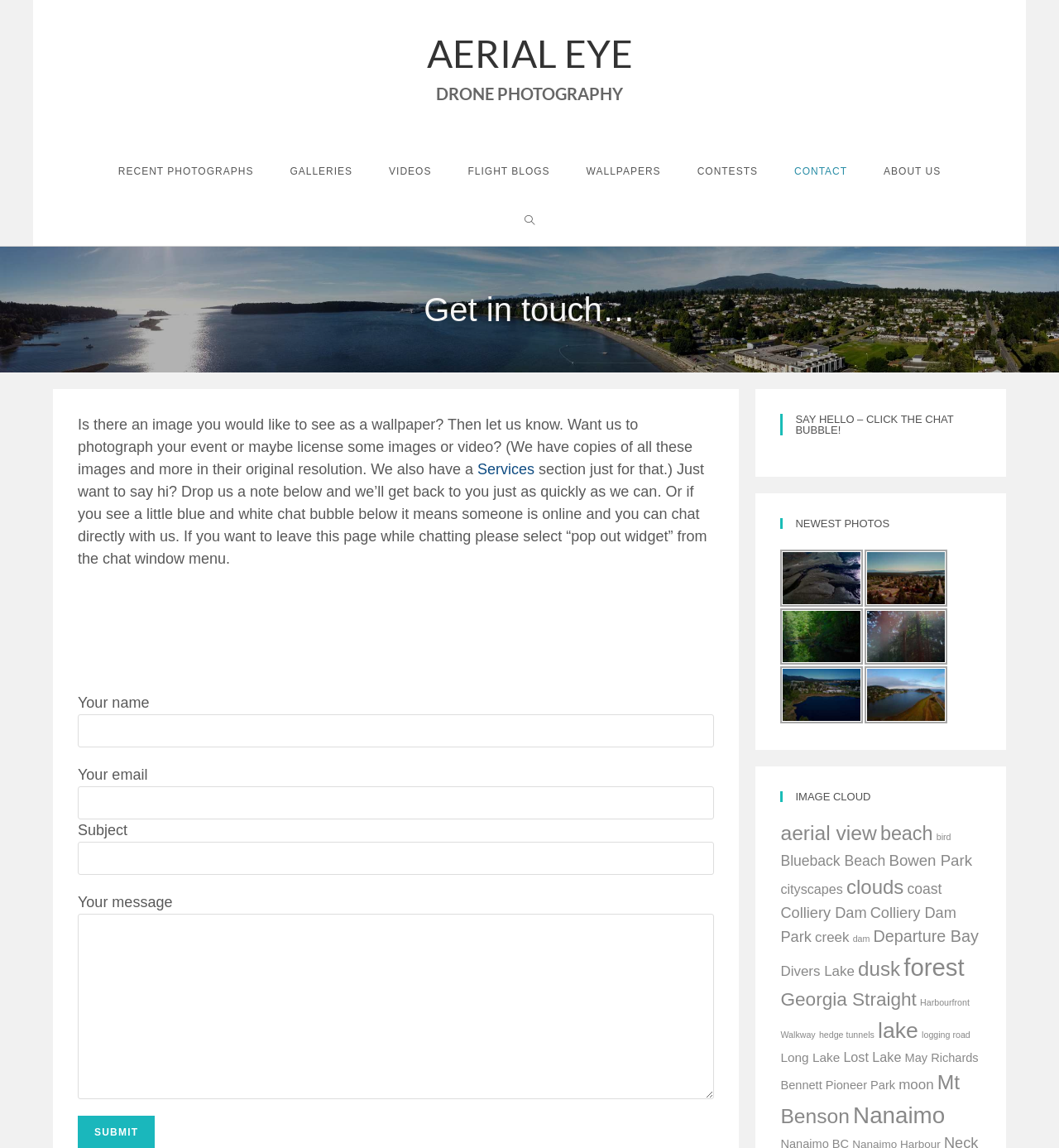Identify the bounding box of the UI element described as follows: "Now open: Gas in Victoria!". Provide the coordinates as four float numbers in the range of 0 to 1 [left, top, right, bottom].

None